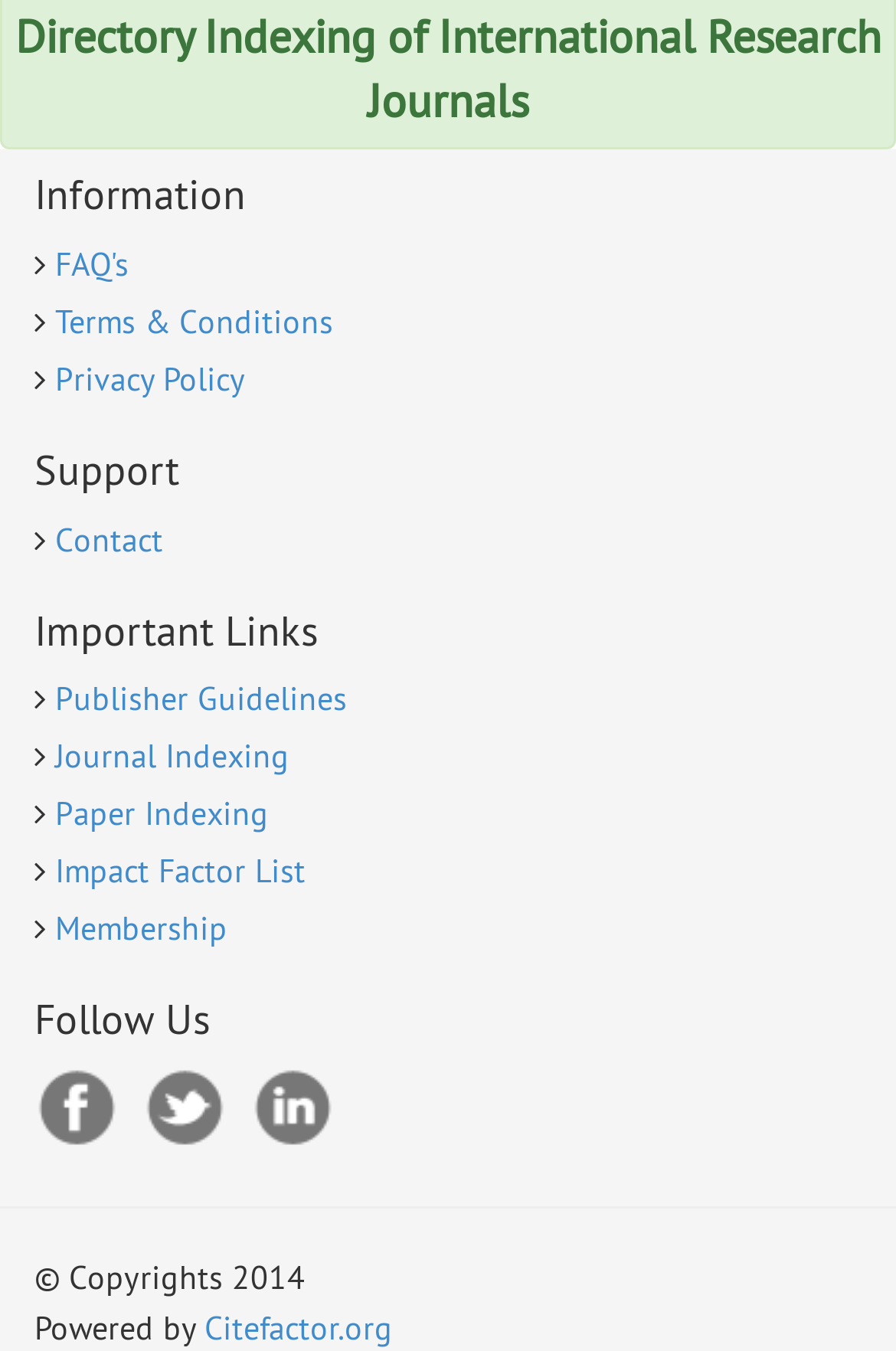How many social media links are under the 'Follow Us' heading?
Carefully analyze the image and provide a thorough answer to the question.

Under the 'Follow Us' heading, there are three social media links, which are 'Facebook', 'Twitter', and 'RSS', as indicated by the link elements with the corresponding text and bounding box coordinates.